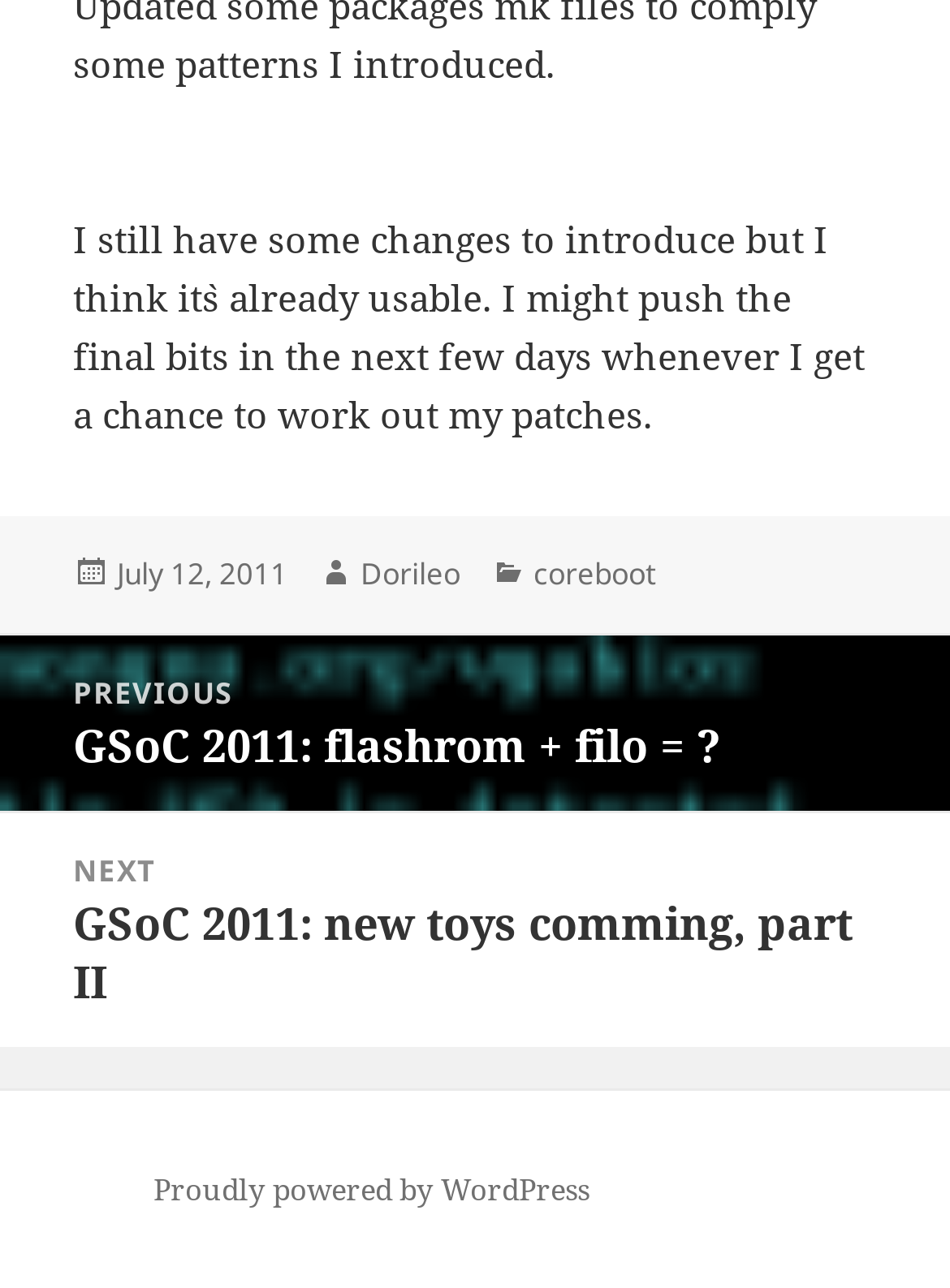What is the title of the previous post?
Examine the image and provide an in-depth answer to the question.

I found the title of the previous post by looking at the navigation section of the webpage, where it says 'Previous post:' followed by a link with the title 'GSoC 2011: flashrom + filo ='.